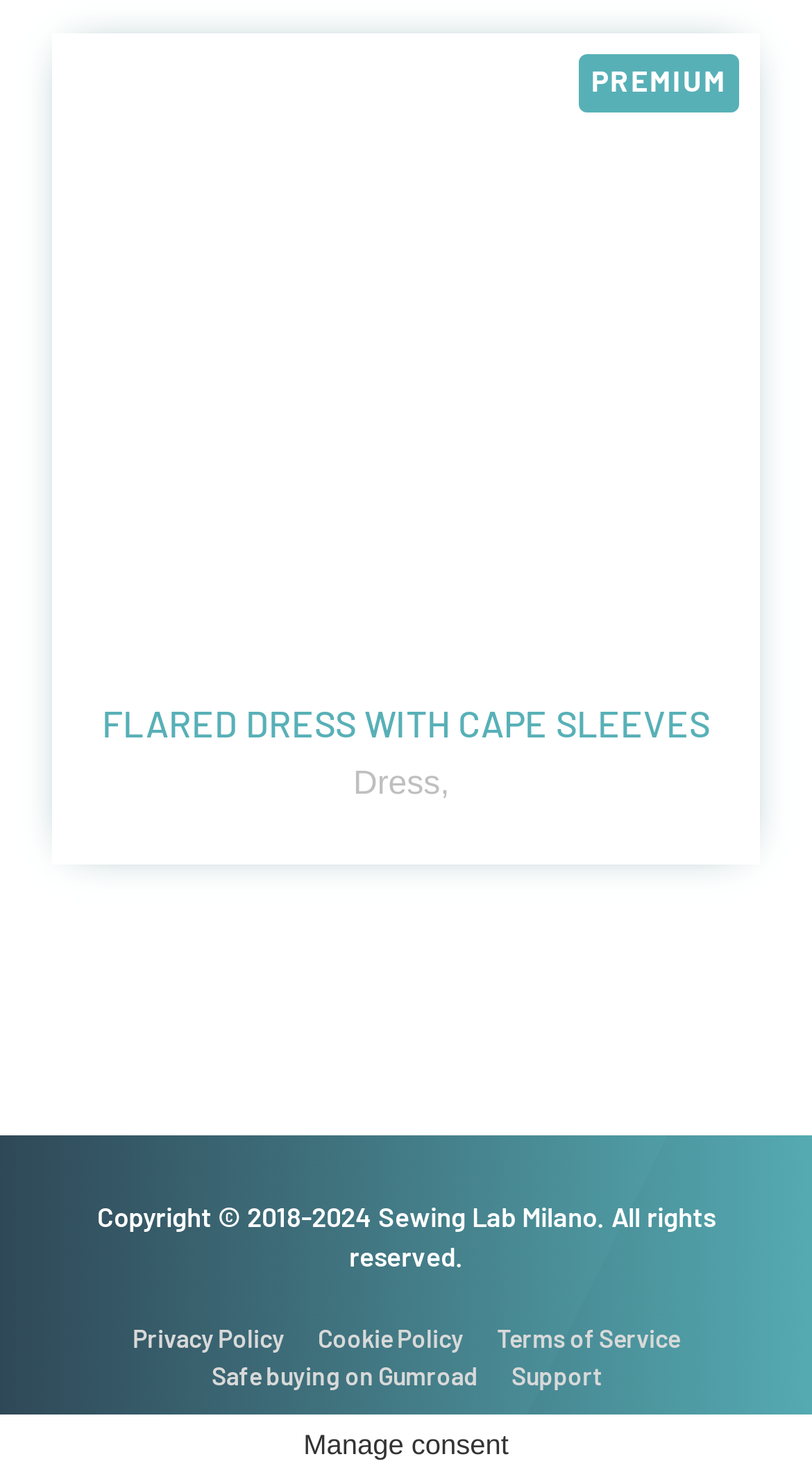Use one word or a short phrase to answer the question provided: 
What is the type of dress featured?

Flared dress